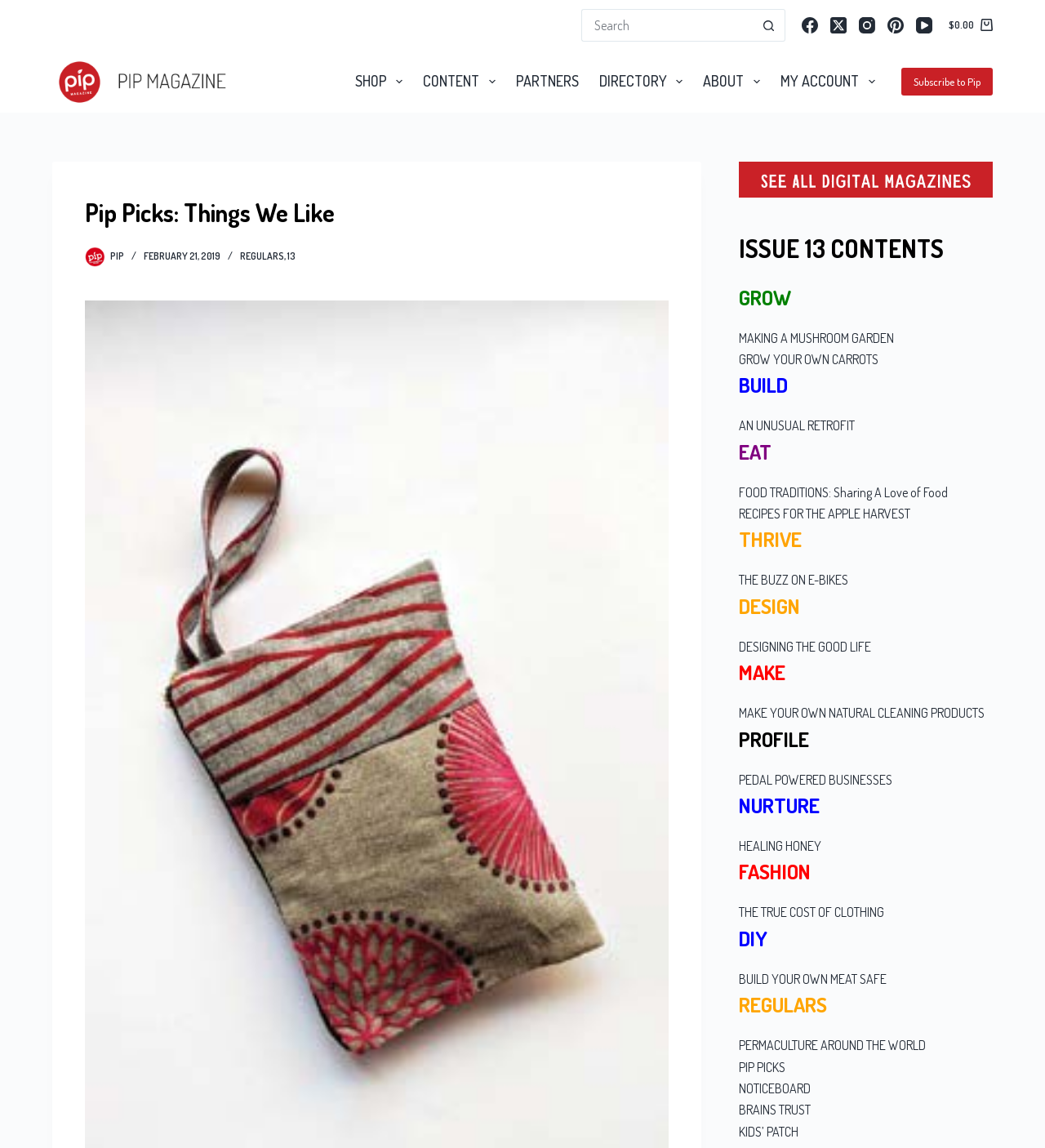Given the element description "alt="Pip Magazine Logo"", identify the bounding box of the corresponding UI element.

[0.05, 0.052, 0.222, 0.091]